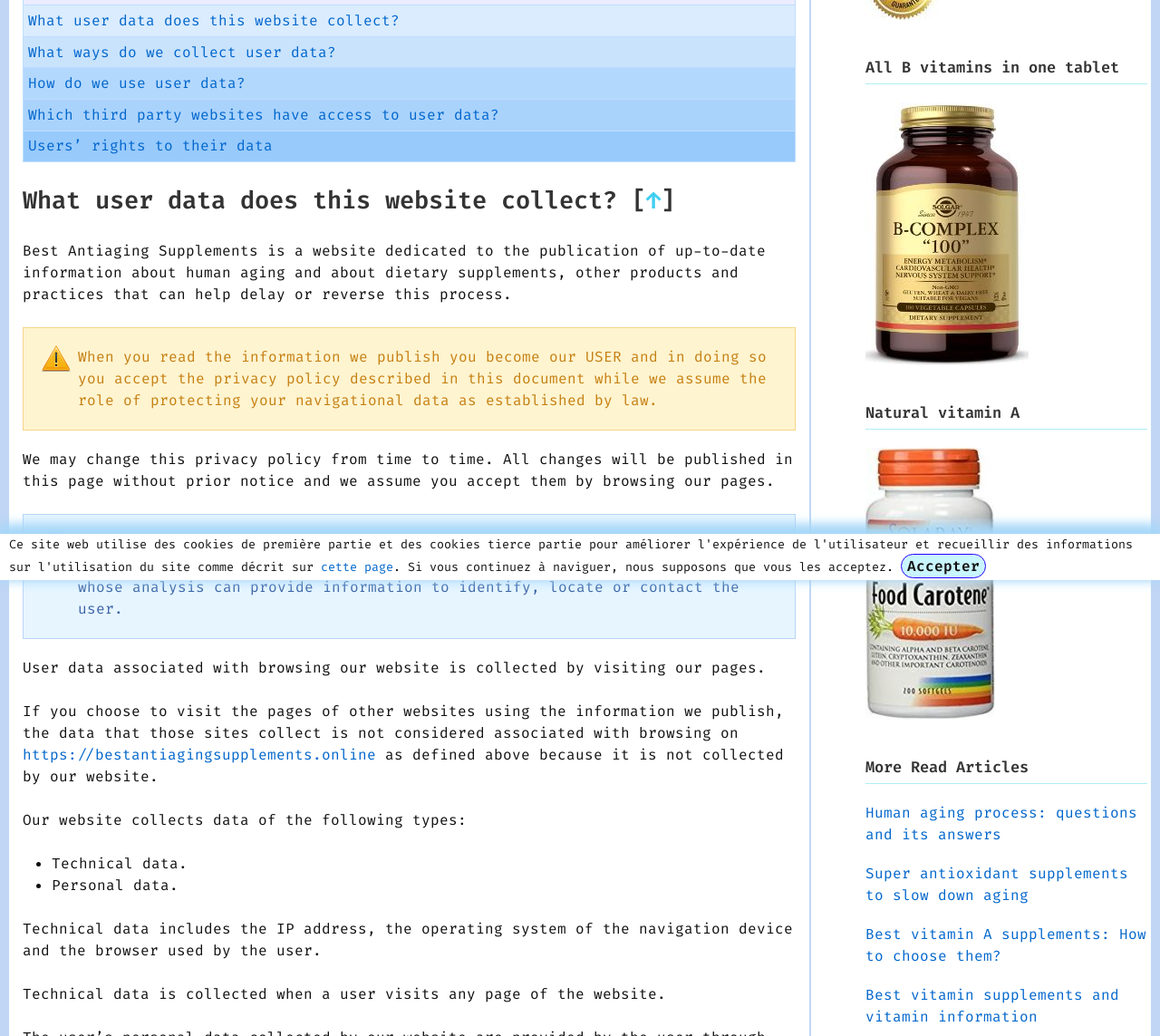Given the description of a UI element: "Back to Top", identify the bounding box coordinates of the matching element in the webpage screenshot.

[0.955, 0.542, 0.984, 0.576]